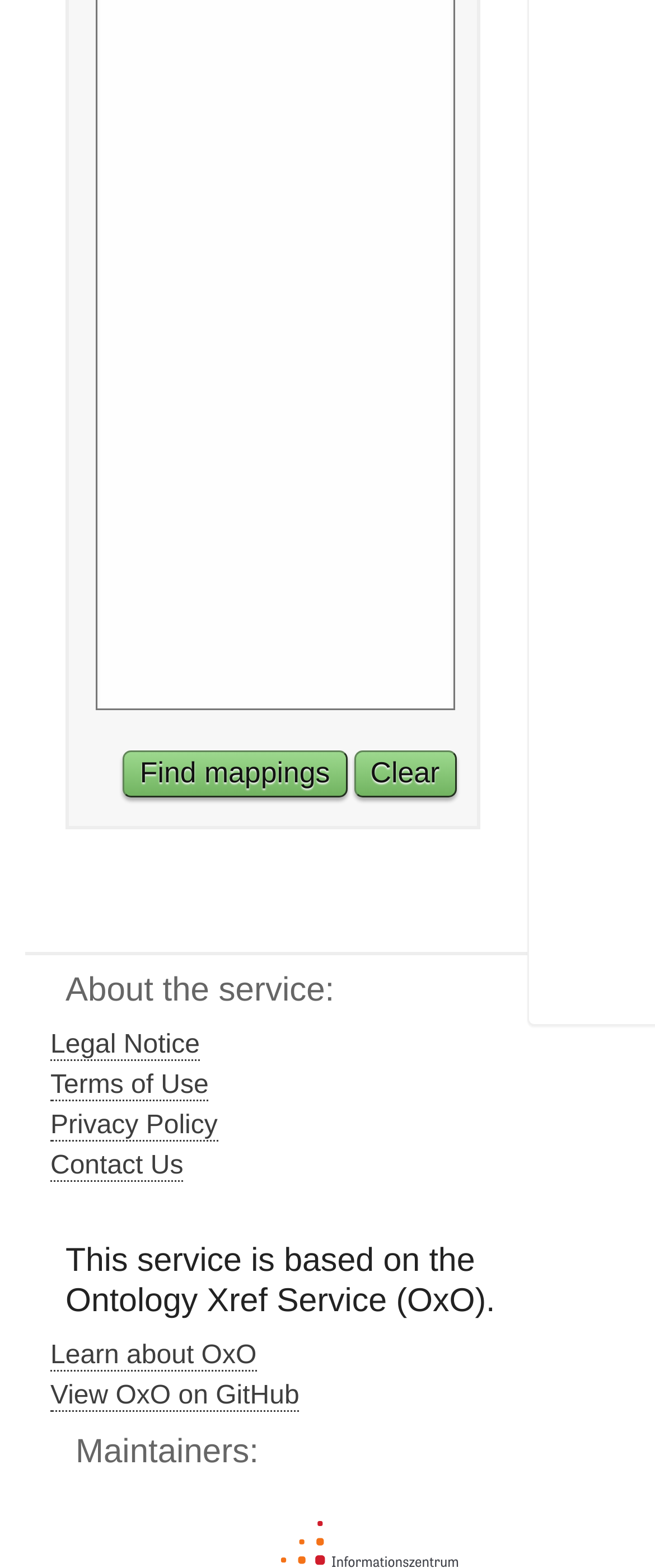Identify the bounding box for the given UI element using the description provided. Coordinates should be in the format (top-left x, top-left y, bottom-right x, bottom-right y) and must be between 0 and 1. Here is the description: Privacy Policy

[0.077, 0.709, 0.332, 0.728]